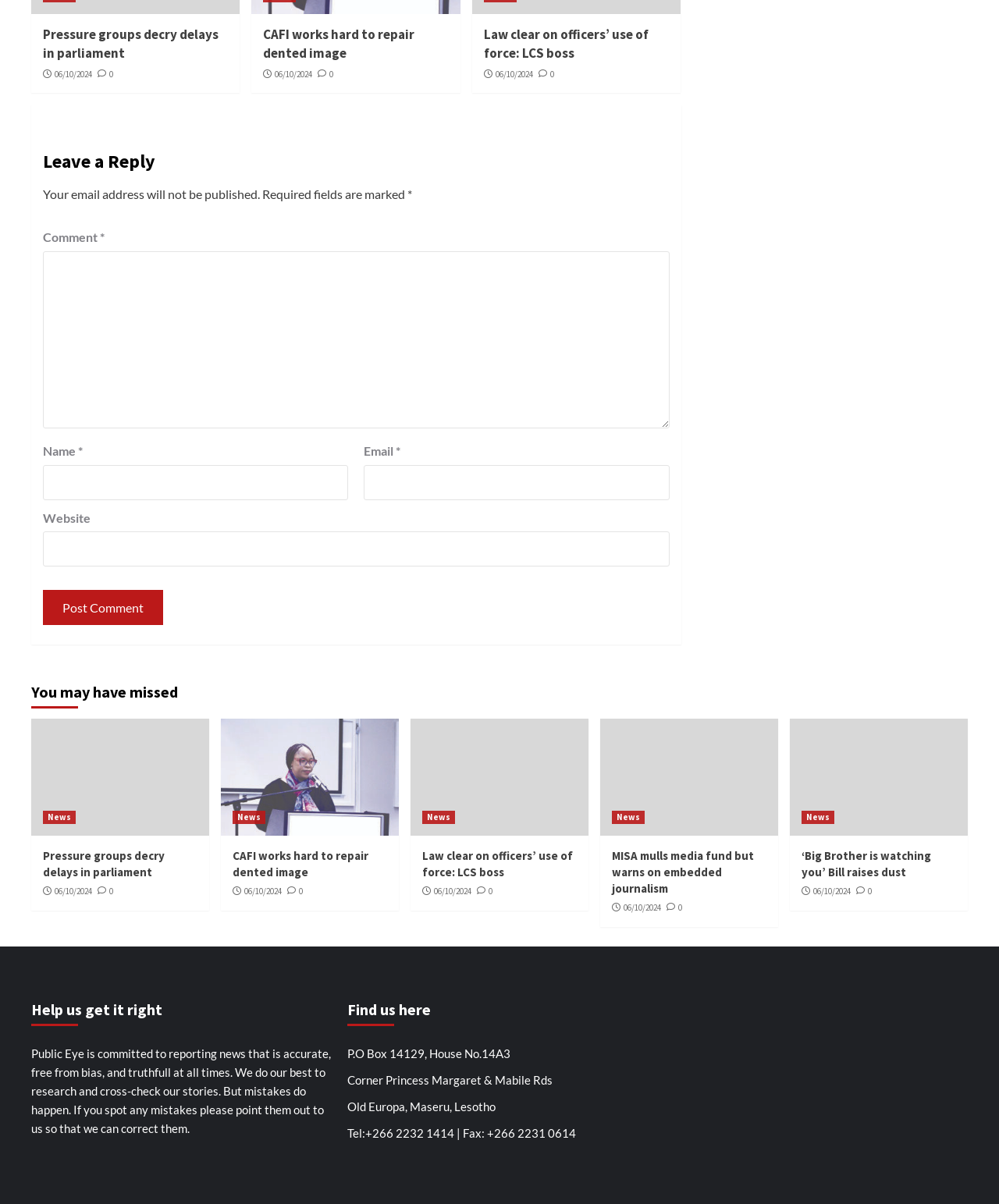What is the address of Public Eye?
Provide a detailed and well-explained answer to the question.

I found the address by looking at the static text that is located in the 'Find us here' section.